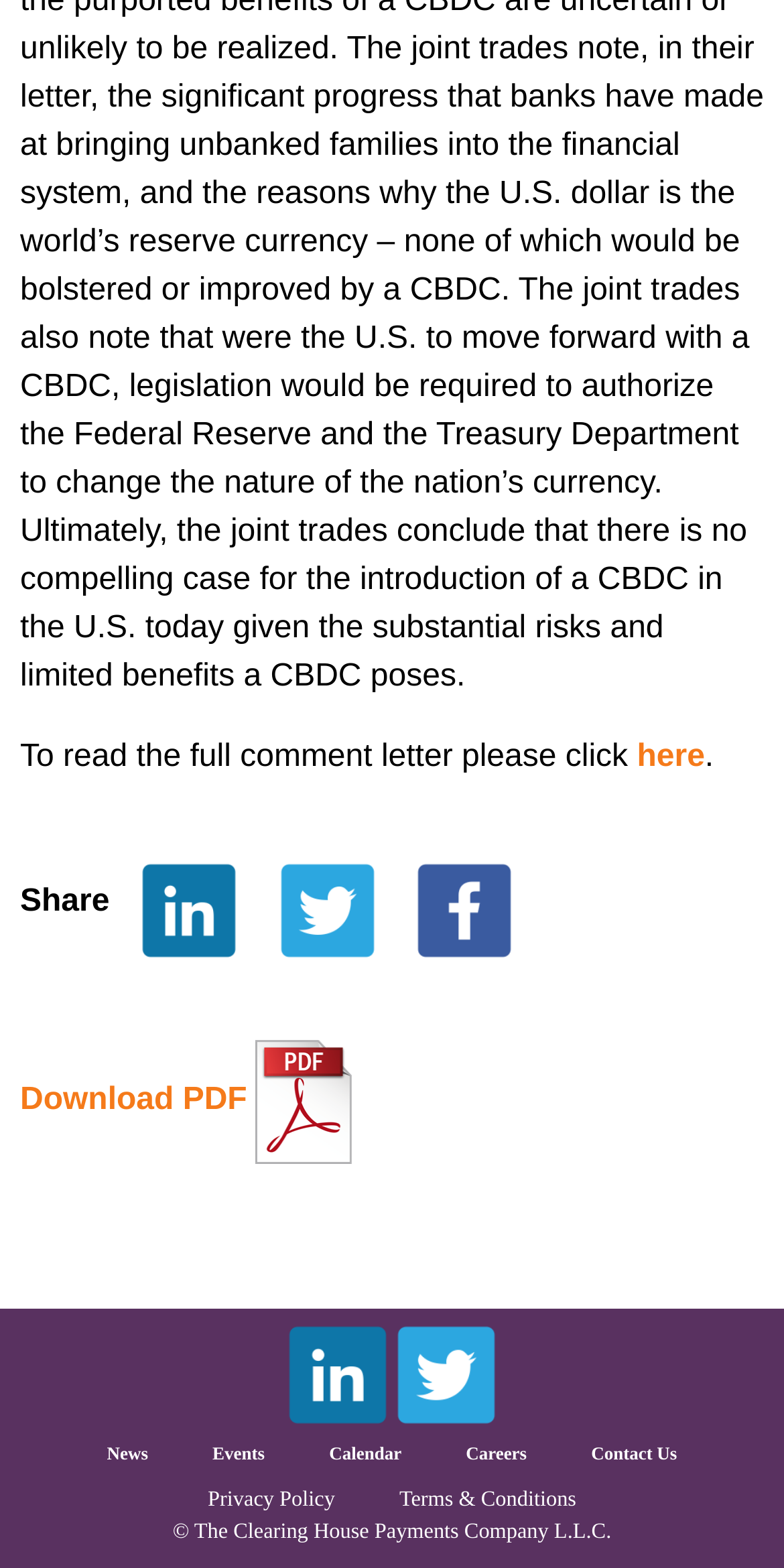What are the main sections of the webpage?
Answer the question based on the image using a single word or a brief phrase.

Footer, Contact and Social Media Information, Copyright and Legal